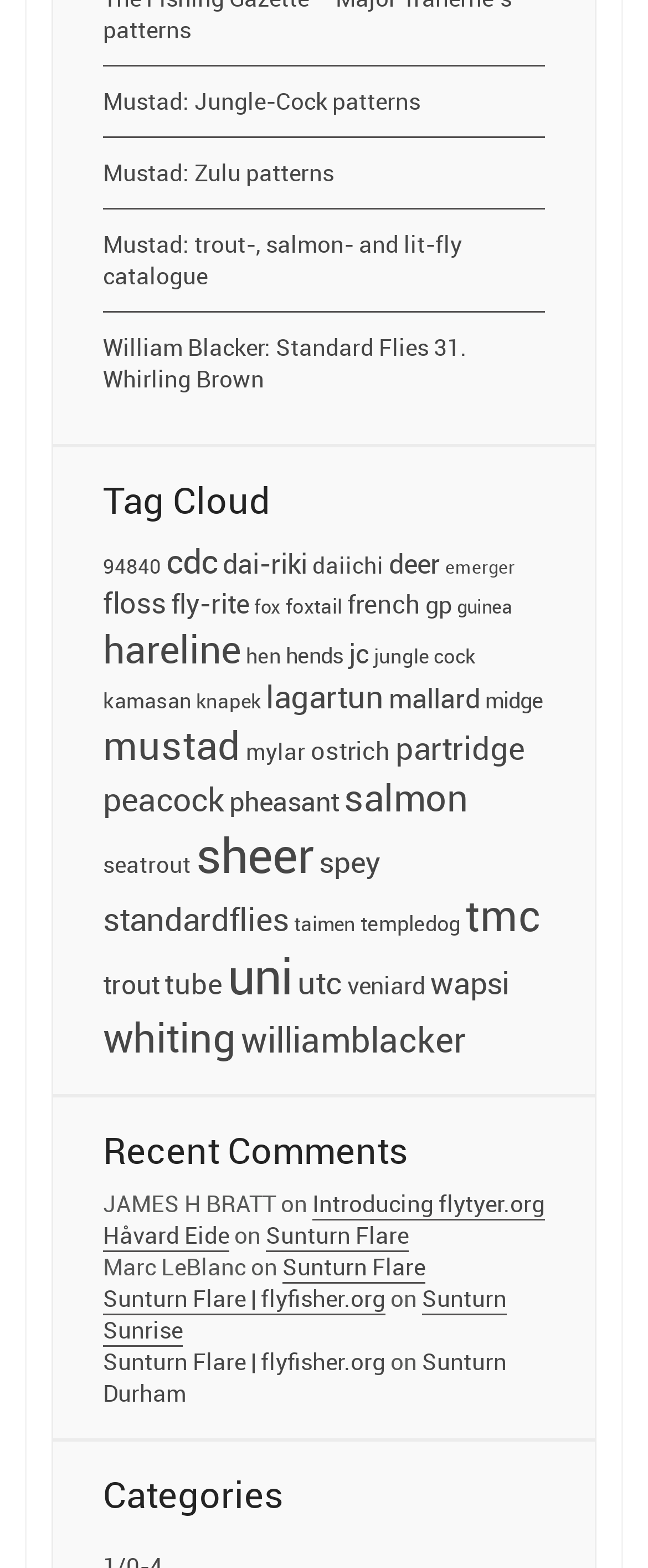Based on the image, please elaborate on the answer to the following question:
What is the name of the author who commented on 'Introducing flytyer.org'?

I looked for the comment section and found the author's name 'JAMES H BRATT' next to the comment 'on' and the link 'Introducing flytyer.org'.